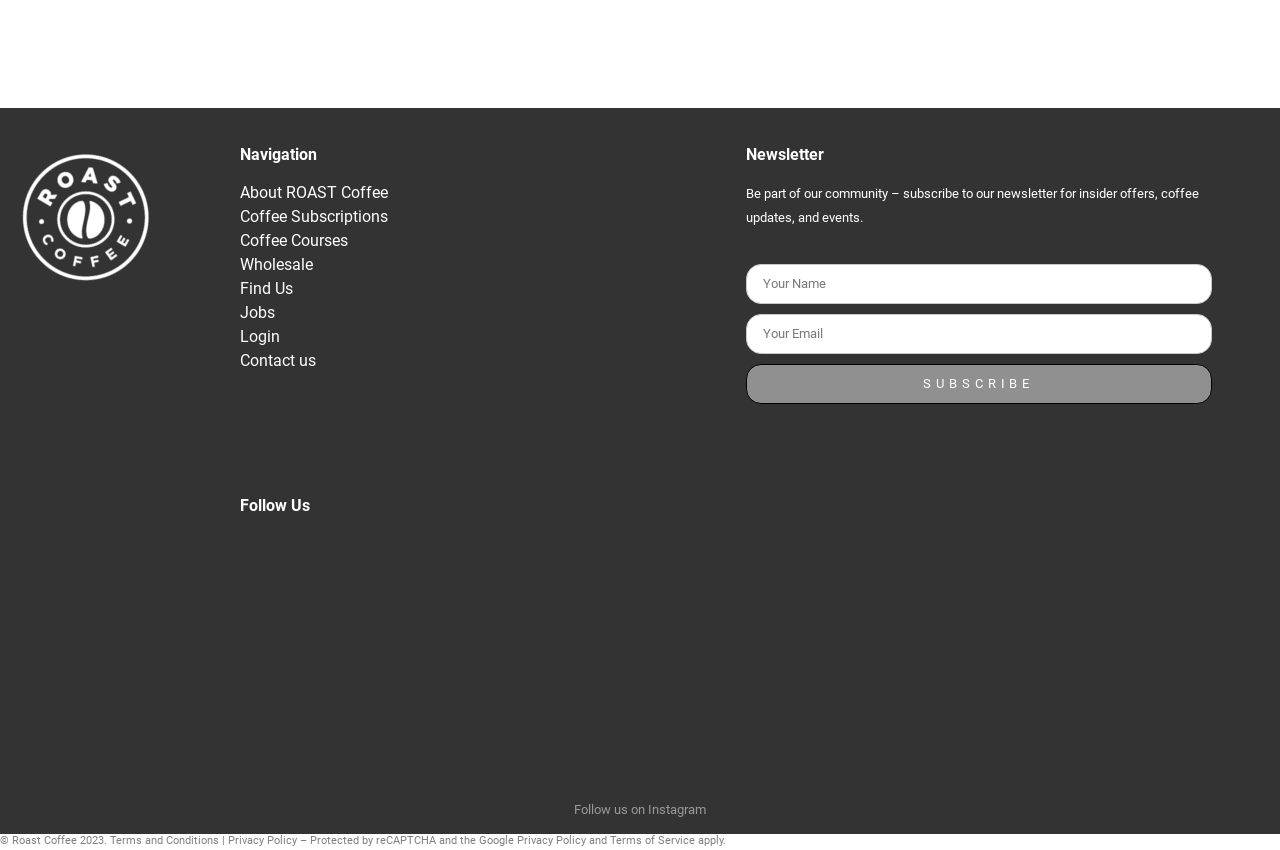How many coffee beans are introduced in the 'MORE COFFEES IN DA HOUSE' section?
Can you offer a detailed and complete answer to this question?

In the 'MORE COFFEES IN DA HOUSE' section, two new coffee beans are introduced, which are CRI 5 - Sonora from Costa Rica and RWA 13 - Kopakanya from Rwanda.